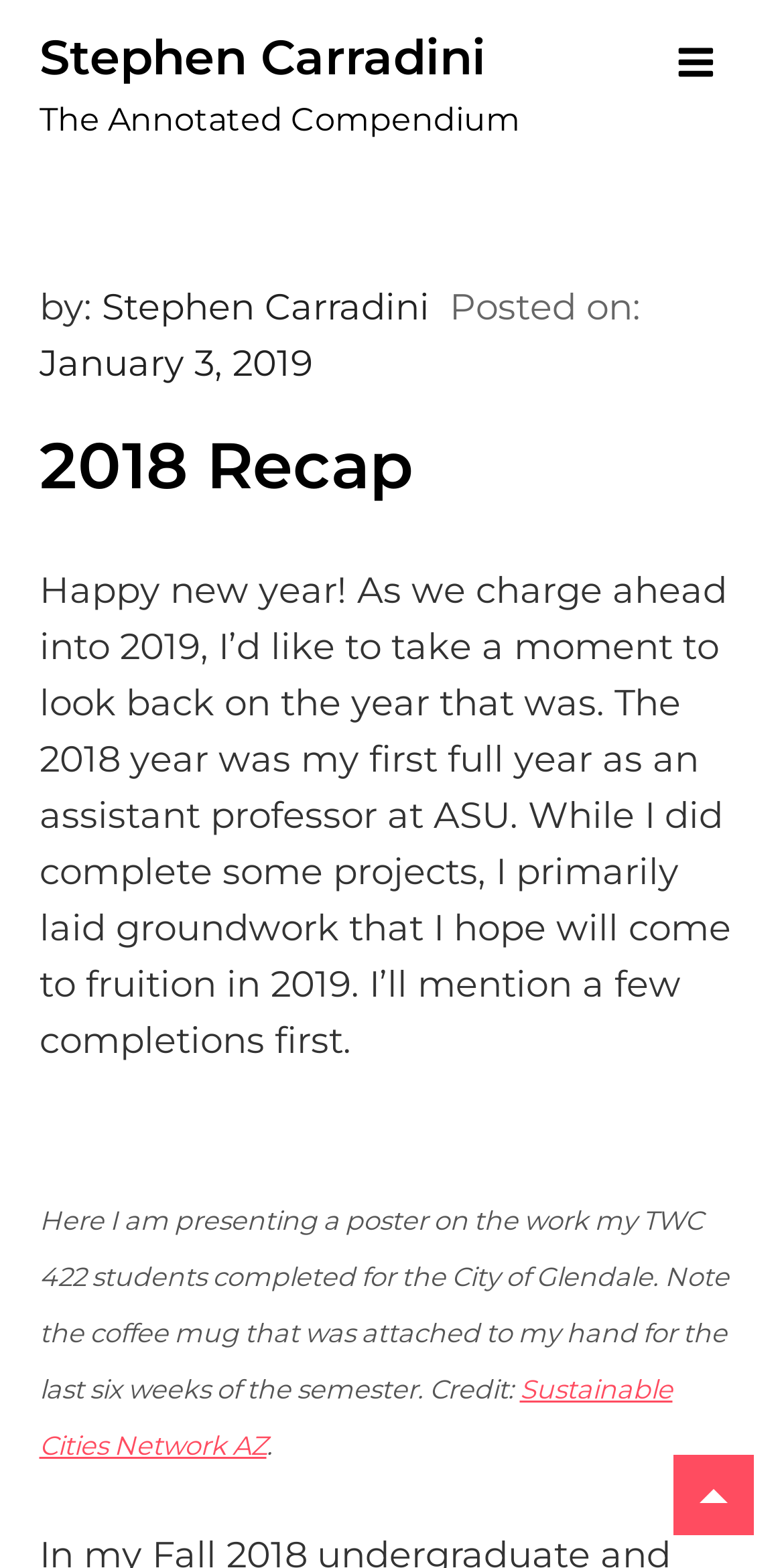Please determine the bounding box of the UI element that matches this description: Menu. The coordinates should be given as (top-left x, top-left y, bottom-right x, bottom-right y), with all values between 0 and 1.

[0.822, 0.0, 0.95, 0.077]